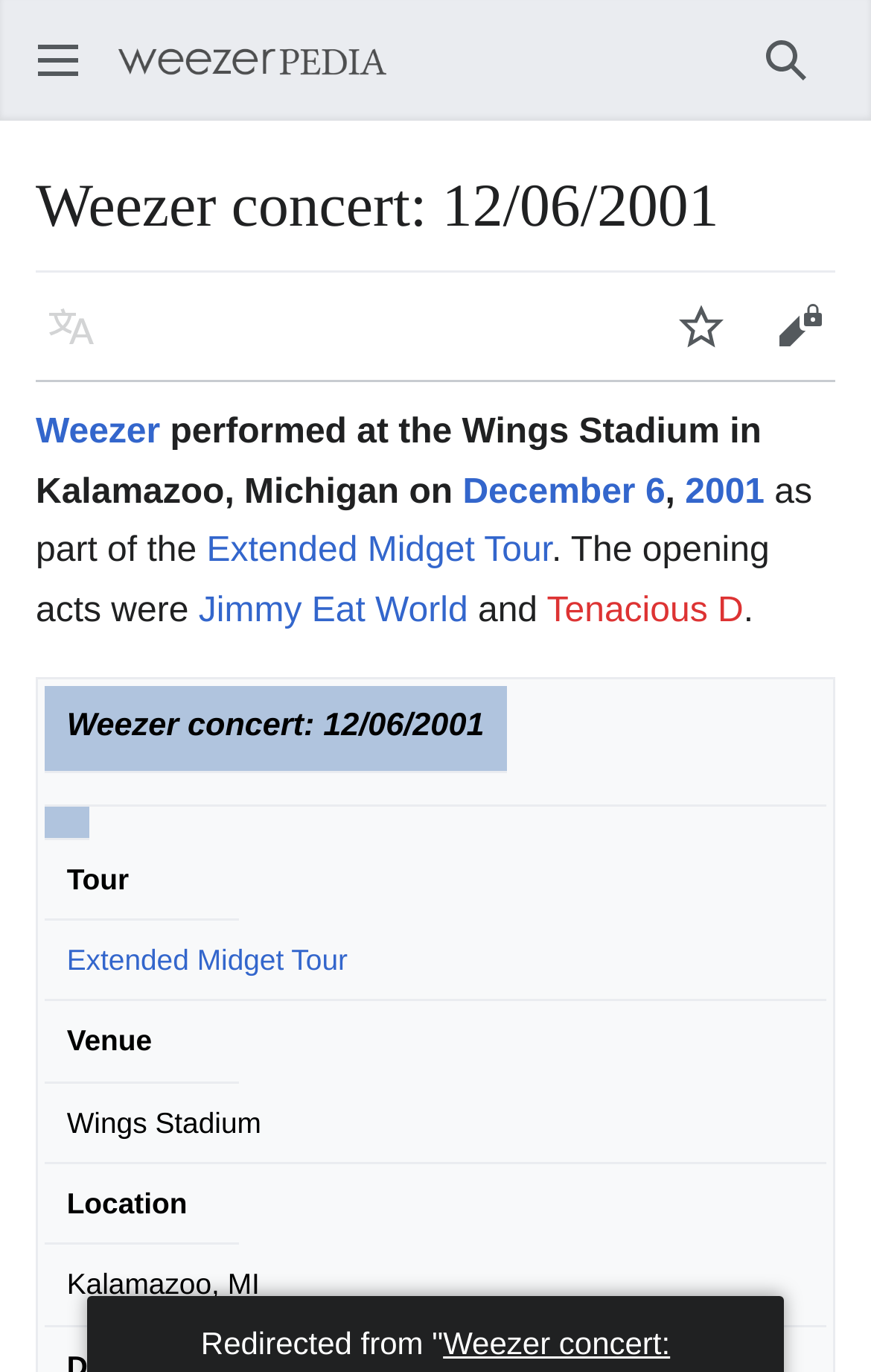Identify the primary heading of the webpage and provide its text.

Weezer concert: 12/06/2001